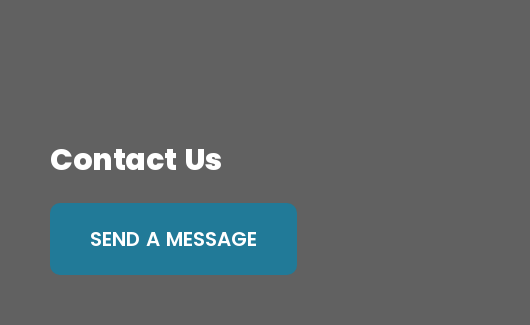Please give a succinct answer using a single word or phrase:
What is the location of the air conditioning installation service?

Sarasota Springs, Florida